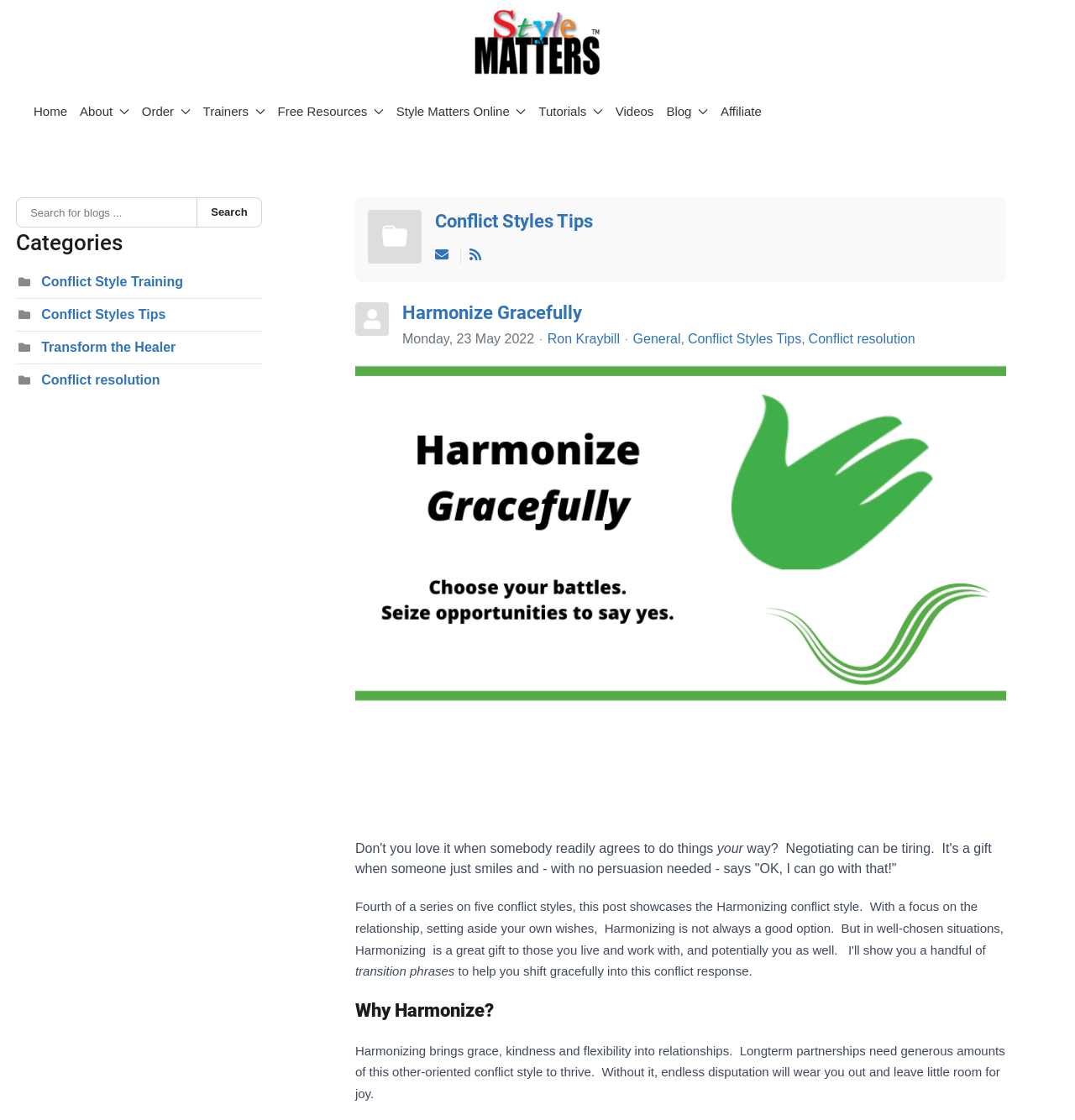Using the provided element description "Ron Kraybill", determine the bounding box coordinates of the UI element.

[0.509, 0.296, 0.577, 0.309]